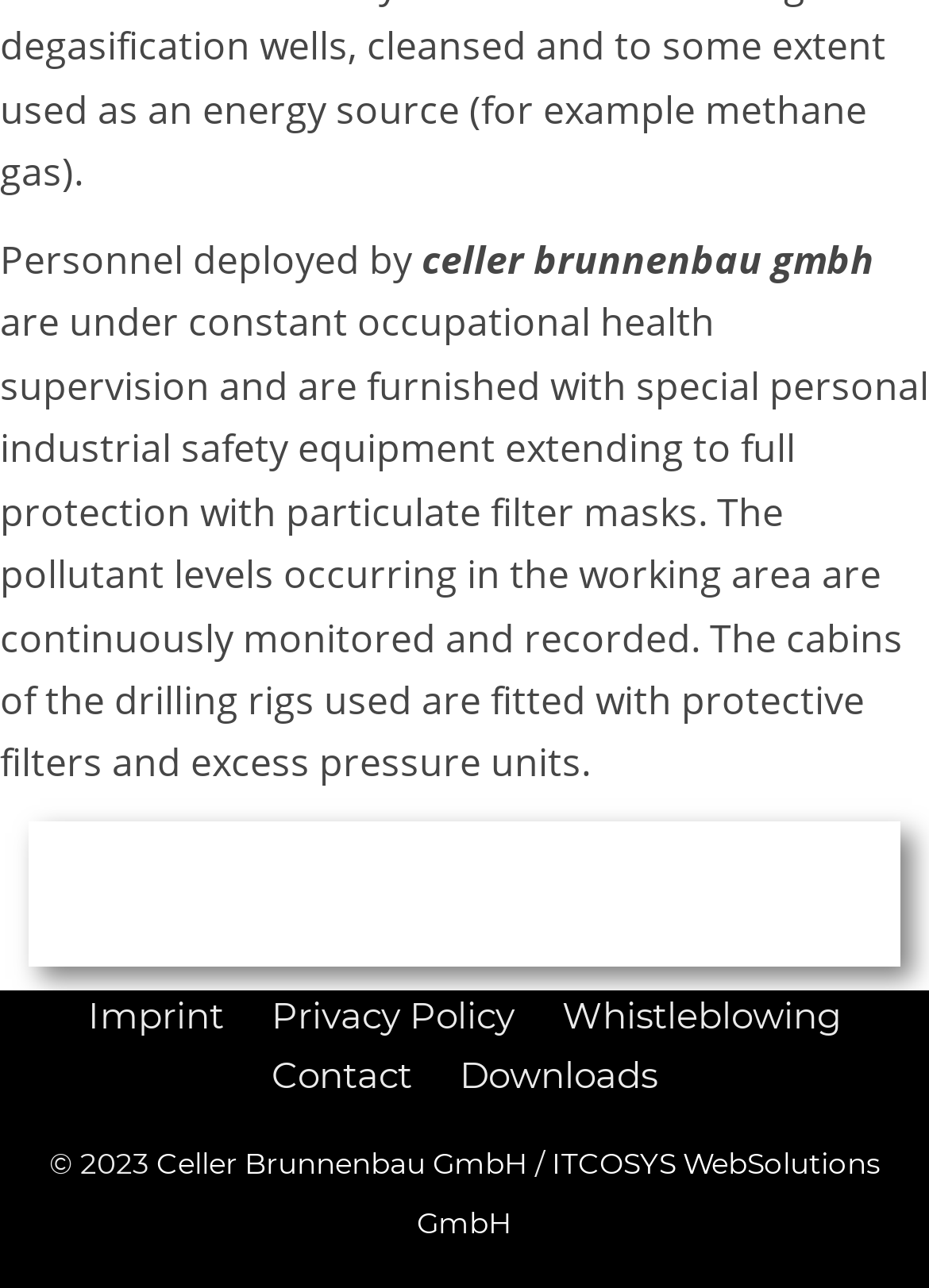What is the purpose of the special personal industrial safety equipment?
Please interpret the details in the image and answer the question thoroughly.

The special personal industrial safety equipment is mentioned in the text as being furnished to personnel deployed by the company, and it extends to full protection with particulate filter masks. This implies that the purpose of the equipment is to protect the personnel from occupational health hazards.